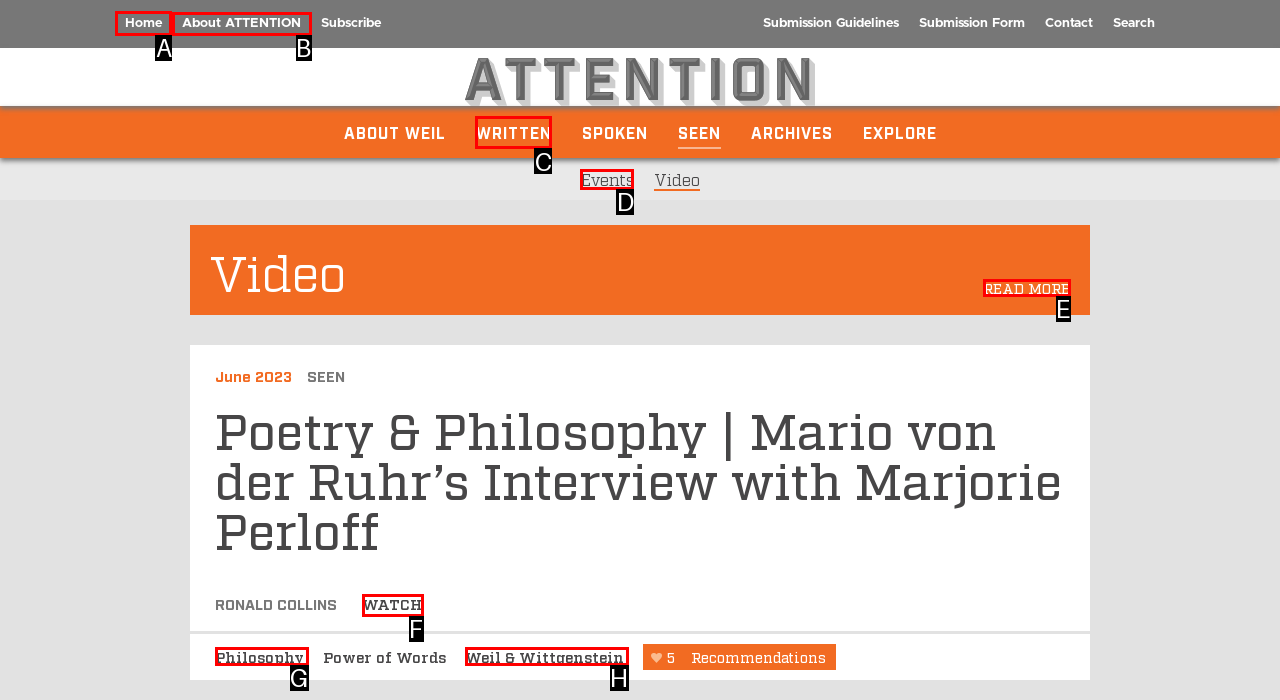Determine the letter of the element I should select to fulfill the following instruction: go to home page. Just provide the letter.

A